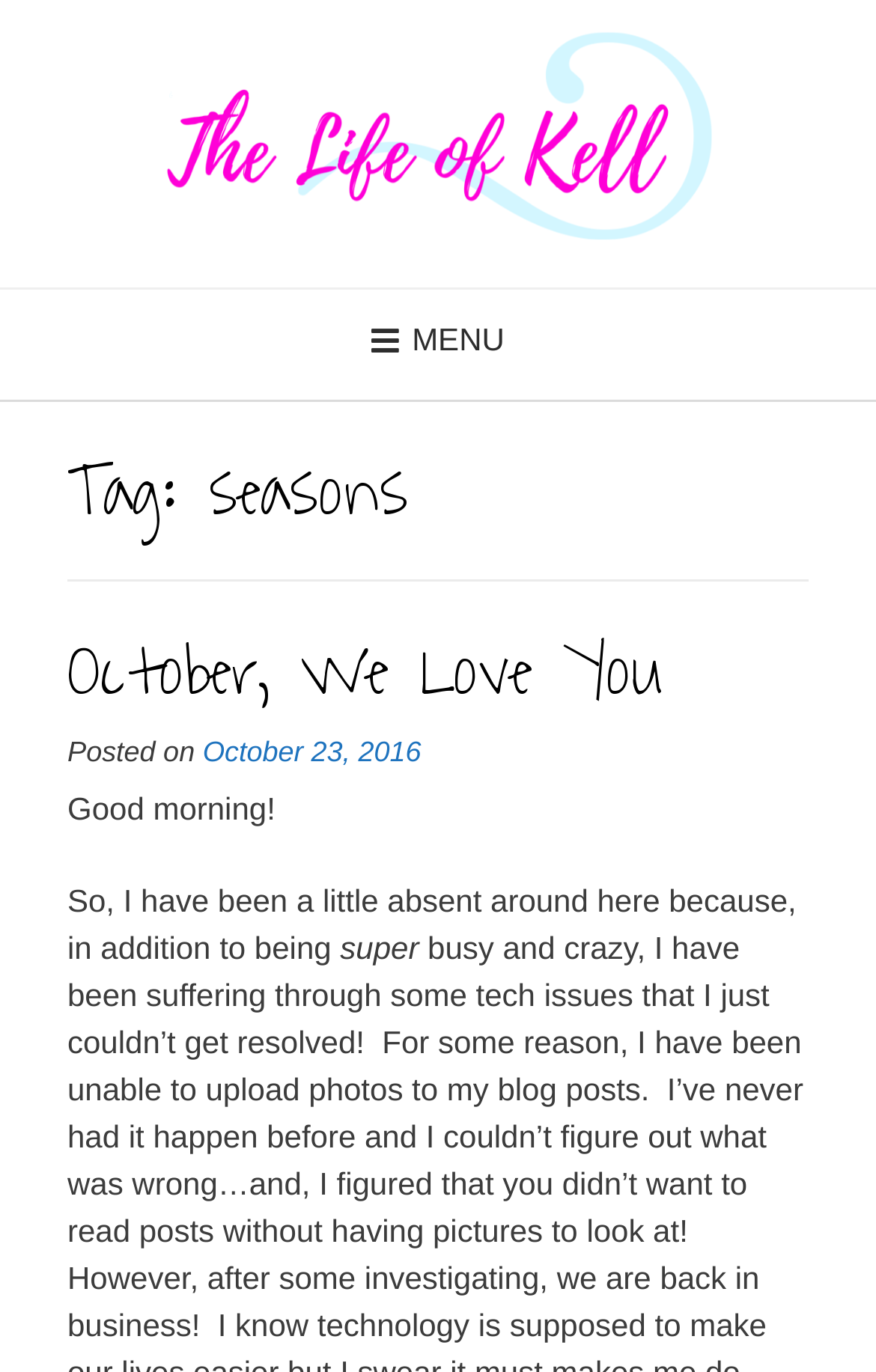Determine the bounding box coordinates (top-left x, top-left y, bottom-right x, bottom-right y) of the UI element described in the following text: October, We Love You

[0.077, 0.447, 0.756, 0.534]